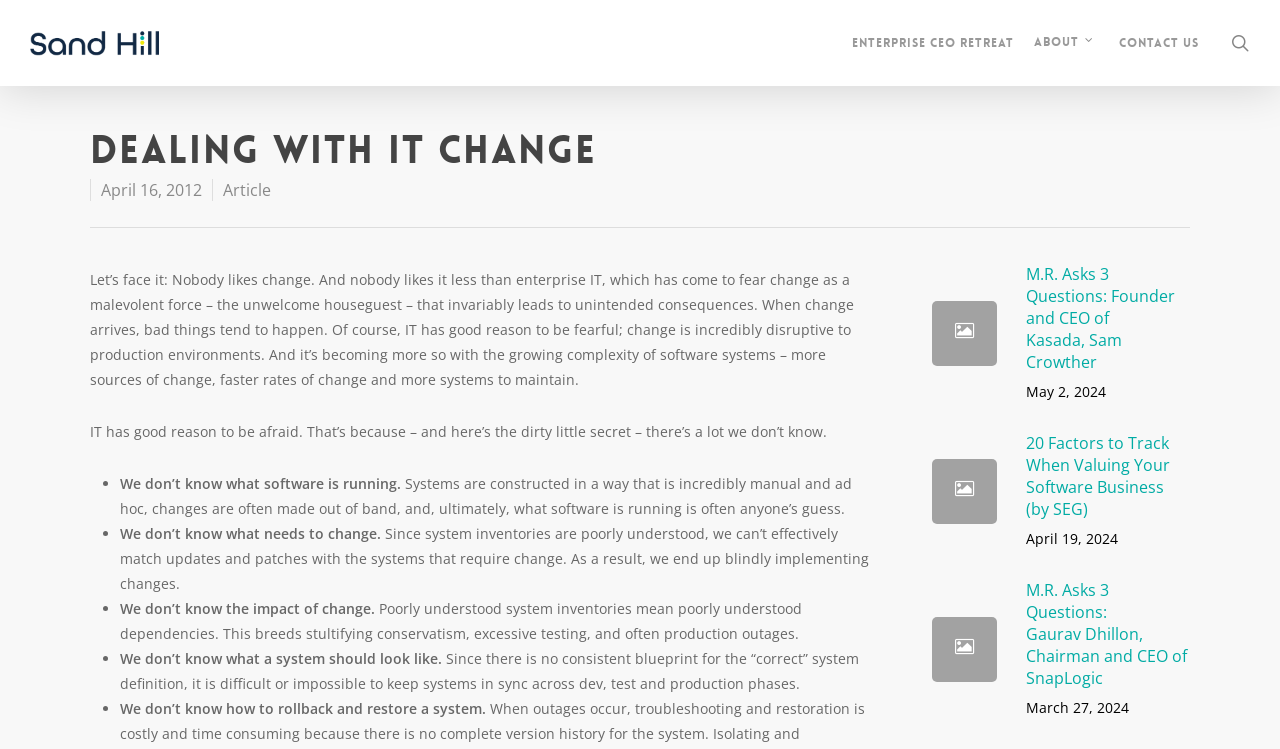Identify the bounding box coordinates of the region that needs to be clicked to carry out this instruction: "read the article". Provide these coordinates as four float numbers ranging from 0 to 1, i.e., [left, top, right, bottom].

[0.174, 0.238, 0.212, 0.268]